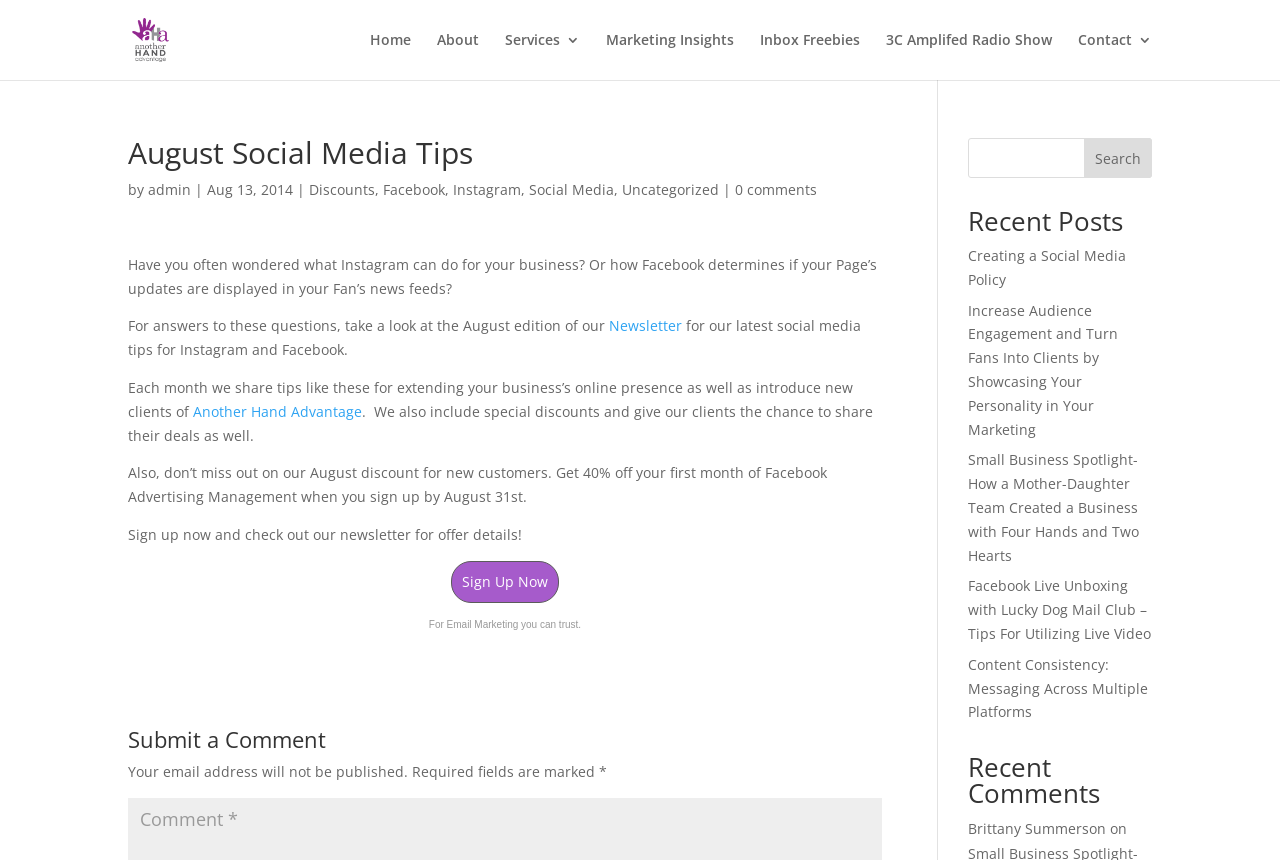Identify the headline of the webpage and generate its text content.

August Social Media Tips